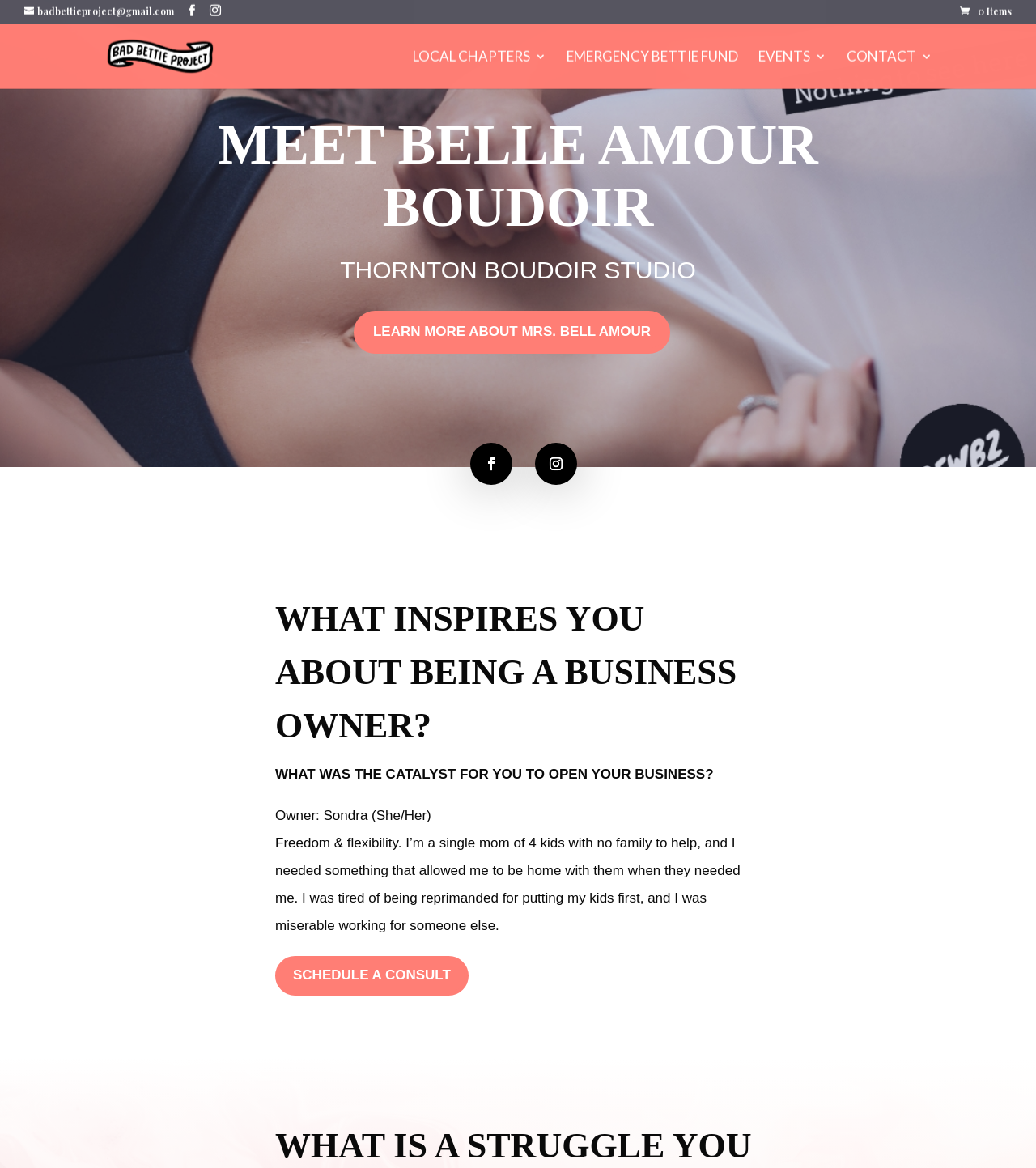What is the owner's pronoun?
Answer with a single word or phrase, using the screenshot for reference.

She/Her